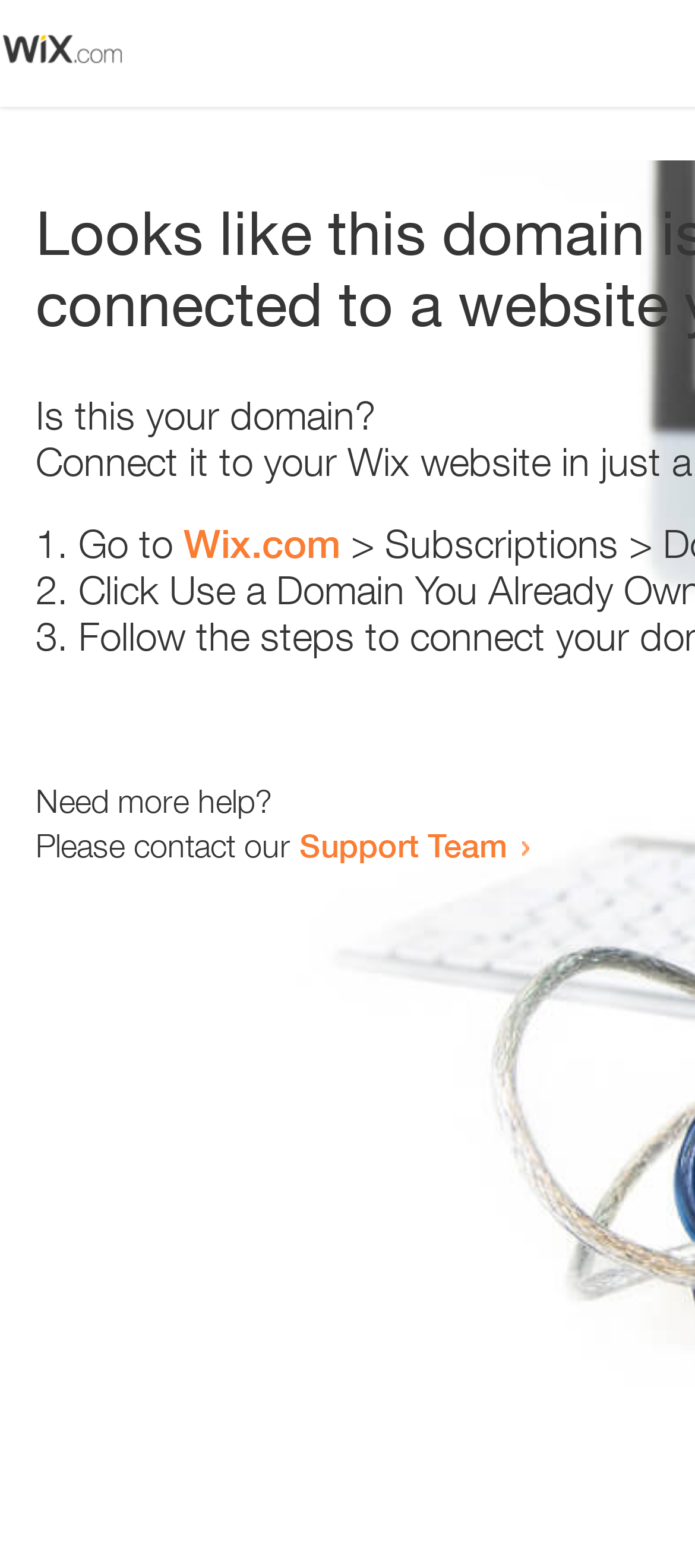What is the support team contact method?
Using the image as a reference, answer the question in detail.

The webpage contains a link 'Support Team' which suggests that the support team can be contacted by clicking on this link. The exact contact method is not specified, but it is likely to be an email or a contact form.